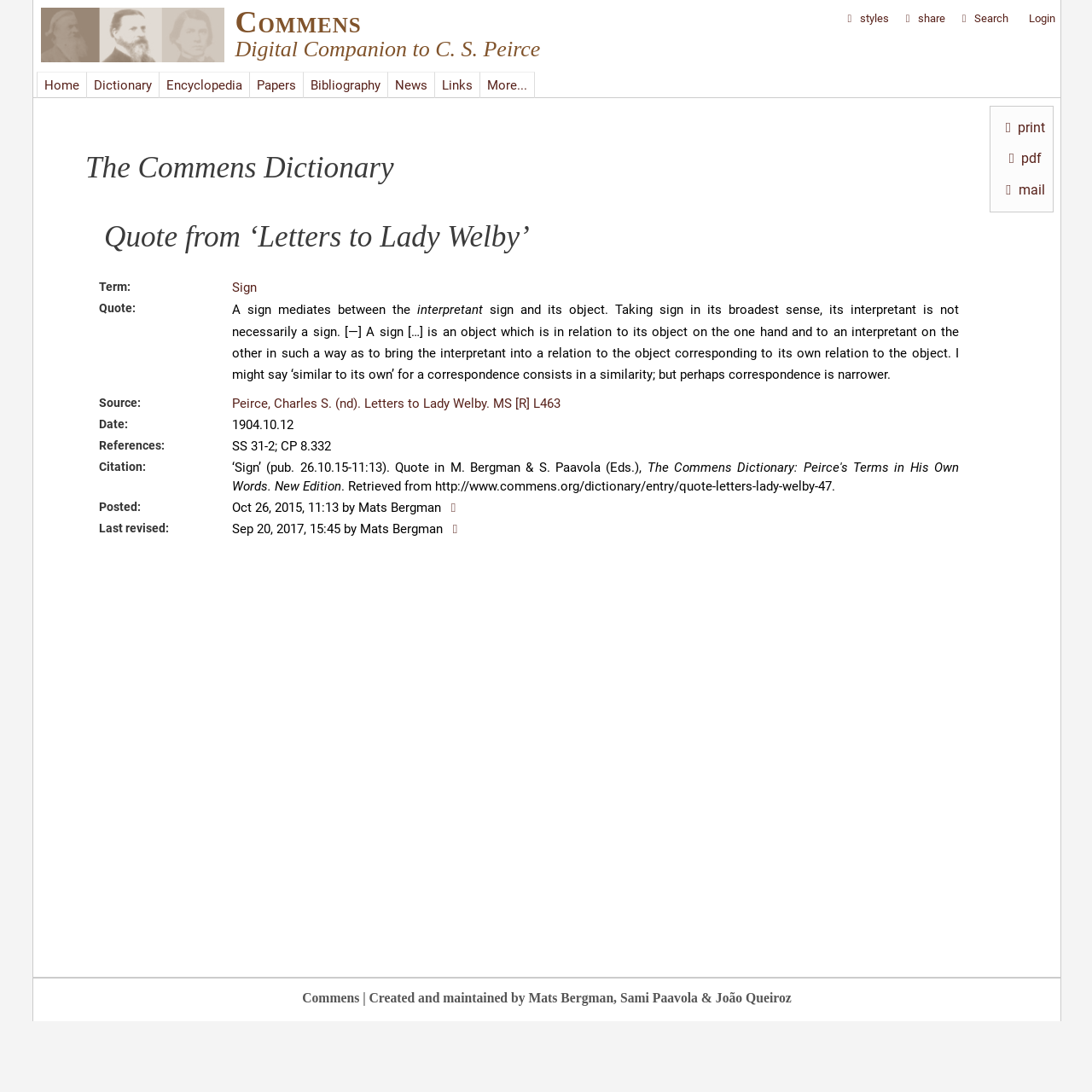Detail the features and information presented on the webpage.

This webpage is a dictionary entry for the term "Sign" in the Commens Dictionary of Peirce's Terms. At the top, there is a navigation bar with links to "Home", "Commens", and other sections of the website. Below the navigation bar, the title "The Commens Dictionary Quote from ‘Letters to Lady Welby’" is prominently displayed.

The main content of the page is divided into sections, each with a clear heading. The first section defines the term "Sign" and provides a quote from Charles S. Peirce's "Letters to Lady Welby". The quote is followed by a series of paragraphs that elaborate on the concept of a sign and its relation to its object and interpretant.

To the right of the quote, there are links to print, save as a PDF, and email the page. Below the quote, there are sections for "Term", "Quote", "Source", "Date", "References", "Citation", "Posted", and "Last revised", each providing relevant information about the entry.

At the bottom of the page, there is a footer with a copyright notice and a mention of the creators and maintainers of the website. There are also social media sharing links and a search bar at the top right corner of the page.